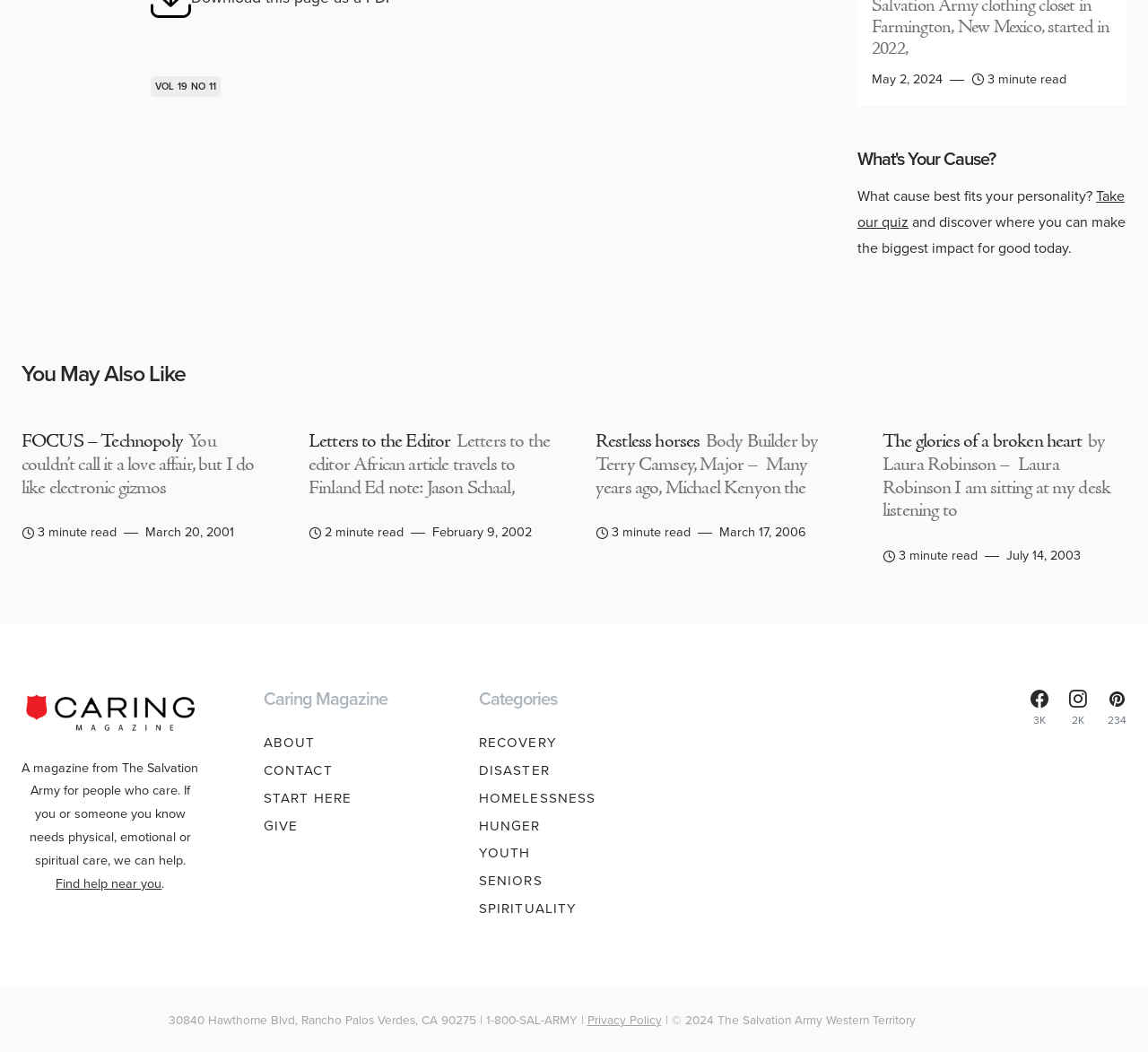Answer briefly with one word or phrase:
How many articles are listed under 'You May Also Like'?

4